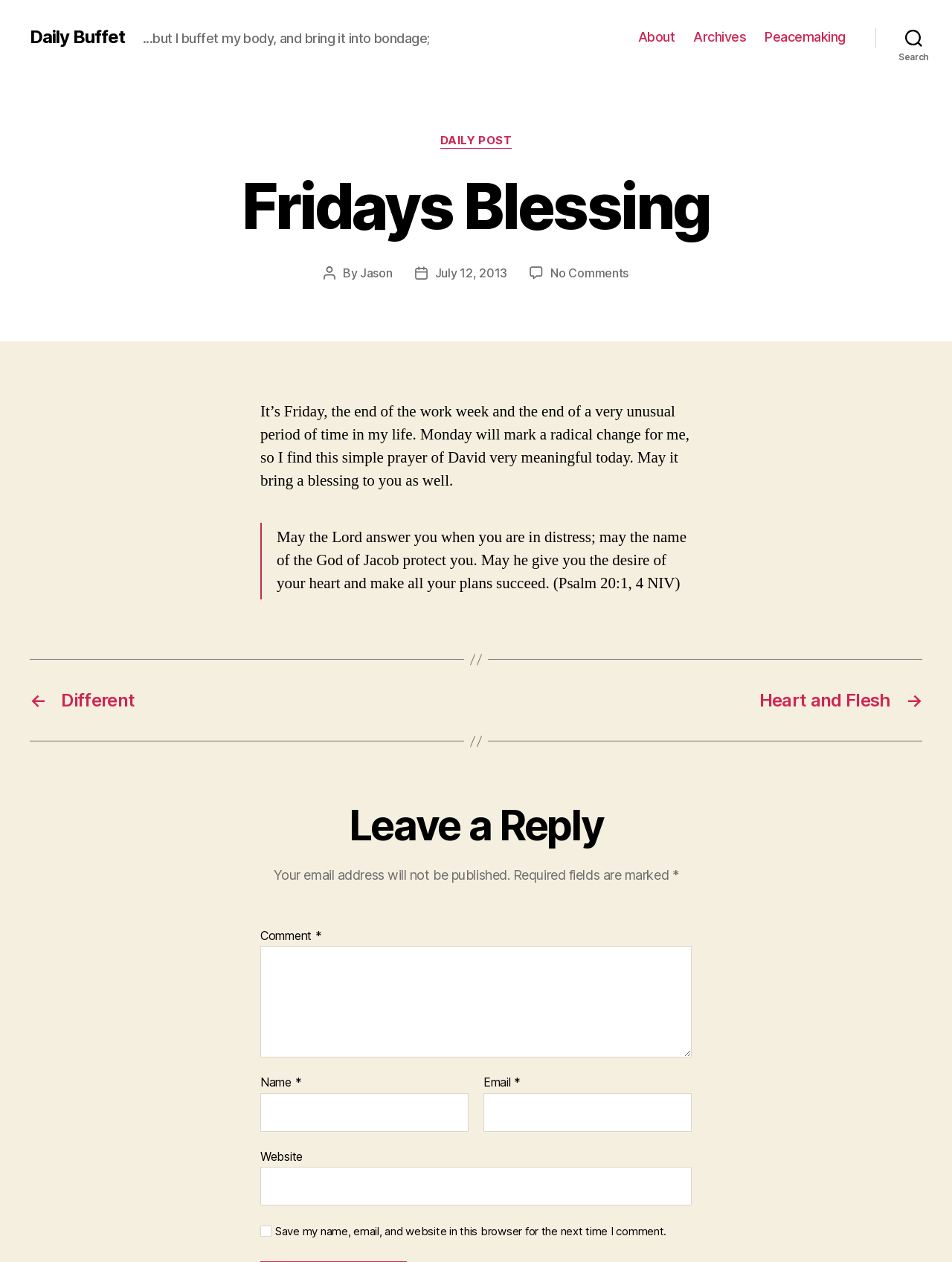Use the information in the screenshot to answer the question comprehensively: What is the scripture quoted in the post?

I found the answer by looking at the blockquote which contains the scripture 'May the Lord answer you when you are in distress; may the name of the God of Jacob protect you. May he give you the desire of your heart and make all your plans succeed.' and the reference 'Psalm 20:1, 4 NIV'.